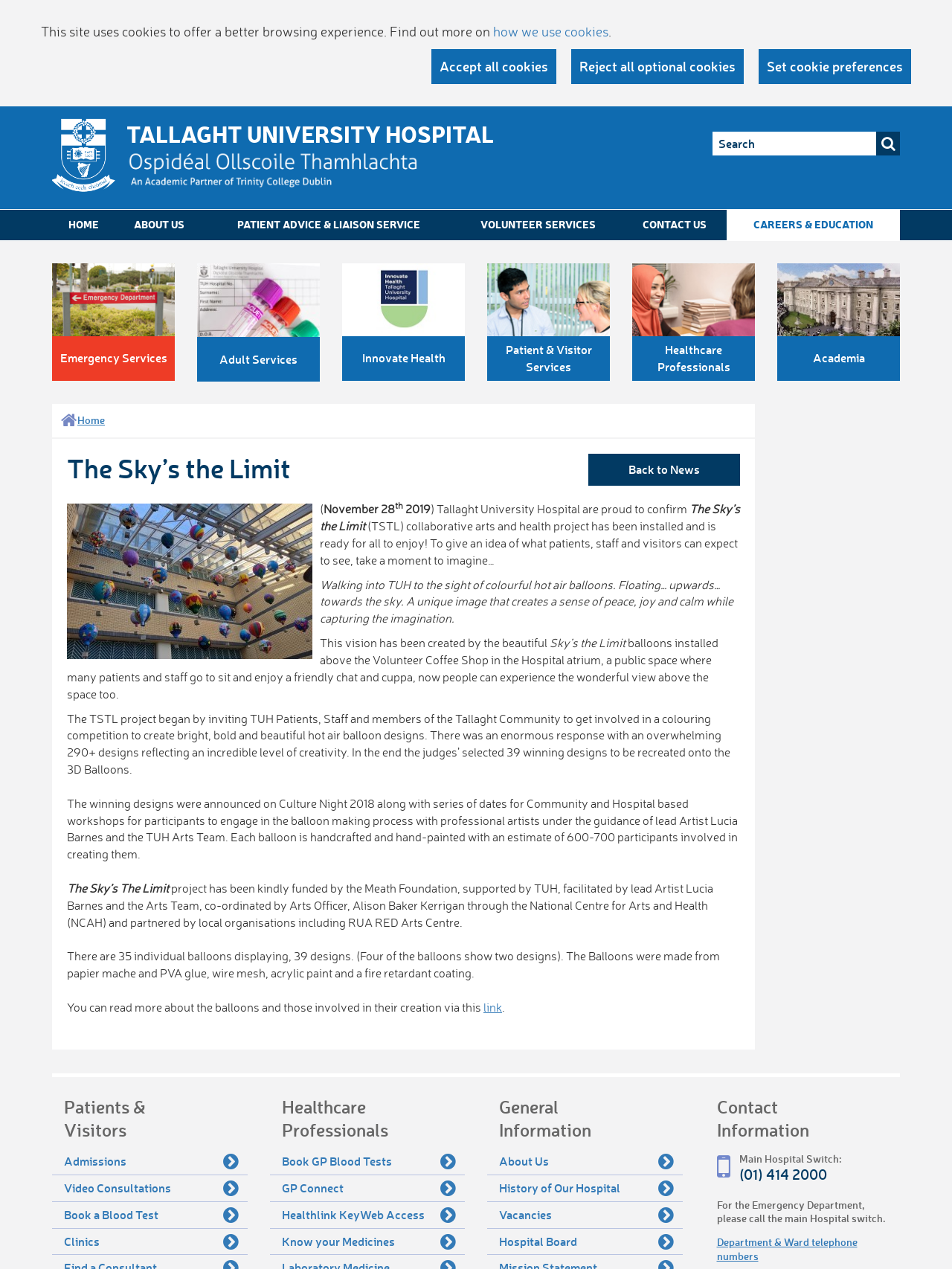Please identify the bounding box coordinates of where to click in order to follow the instruction: "Go to Home page".

[0.055, 0.165, 0.121, 0.189]